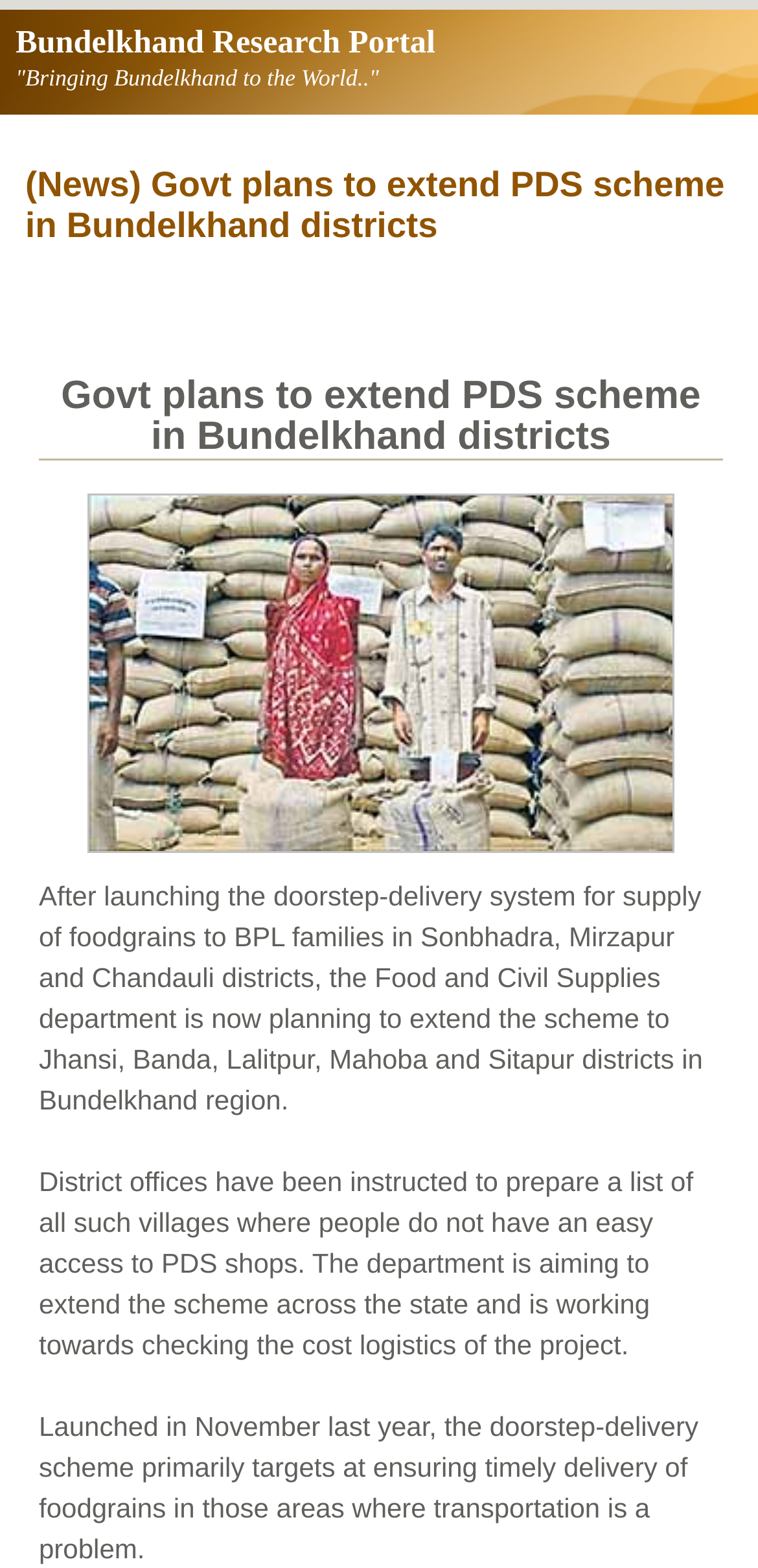Generate a thorough explanation of the webpage's elements.

The webpage appears to be a news article about the government's plan to extend a Public Distribution System (PDS) scheme in Bundelkhand districts. At the top-left corner, there is a link to "Skip to main content". Next to it, there is a link to "Bundelkhand Research Portal" and a static text that reads "'Bringing Bundelkhand to the World.."'.

Below these elements, there is a heading that displays the title of the news article, "(News) Govt plans to extend PDS scheme in Bundelkhand districts". A similar heading is repeated below, but with a slightly larger font size.

To the right of the second heading, there is an image related to the PDS scheme. Below the image, there are three paragraphs of text that provide more information about the government's plan. The first paragraph explains that the scheme is being extended to more districts in the Bundelkhand region. The second paragraph mentions that district offices are preparing a list of villages with limited access to PDS shops. The third paragraph provides background information on the doorstep-delivery scheme, which was launched in November last year to ensure timely delivery of foodgrains in areas with transportation problems.

Overall, the webpage has a simple layout with a clear structure, making it easy to read and understand the news article.